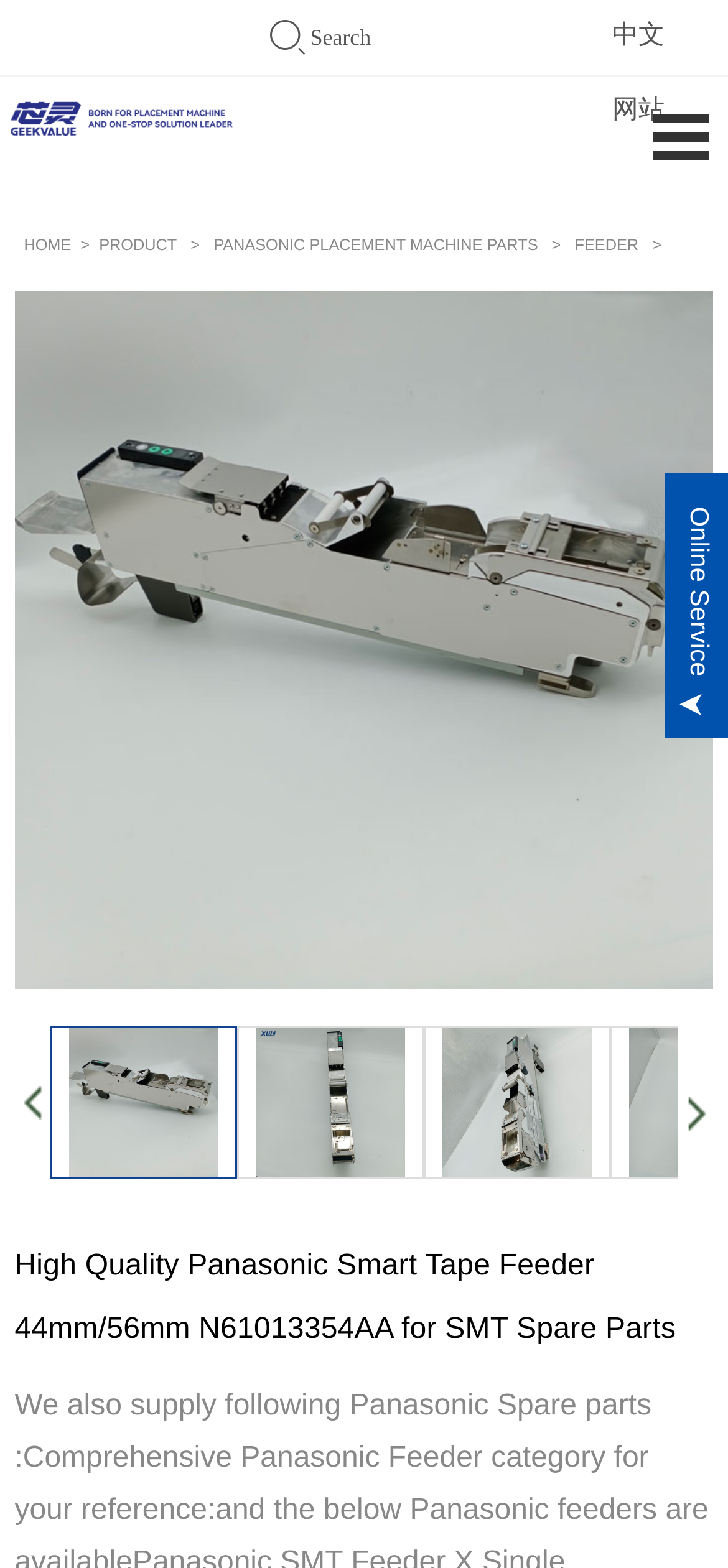What is the purpose of the search bar?
Based on the image, please offer an in-depth response to the question.

The search bar is located at the top of the webpage, and it has a placeholder text 'Please enter the product to search'. This suggests that the search bar is intended for users to search for specific products on the website.